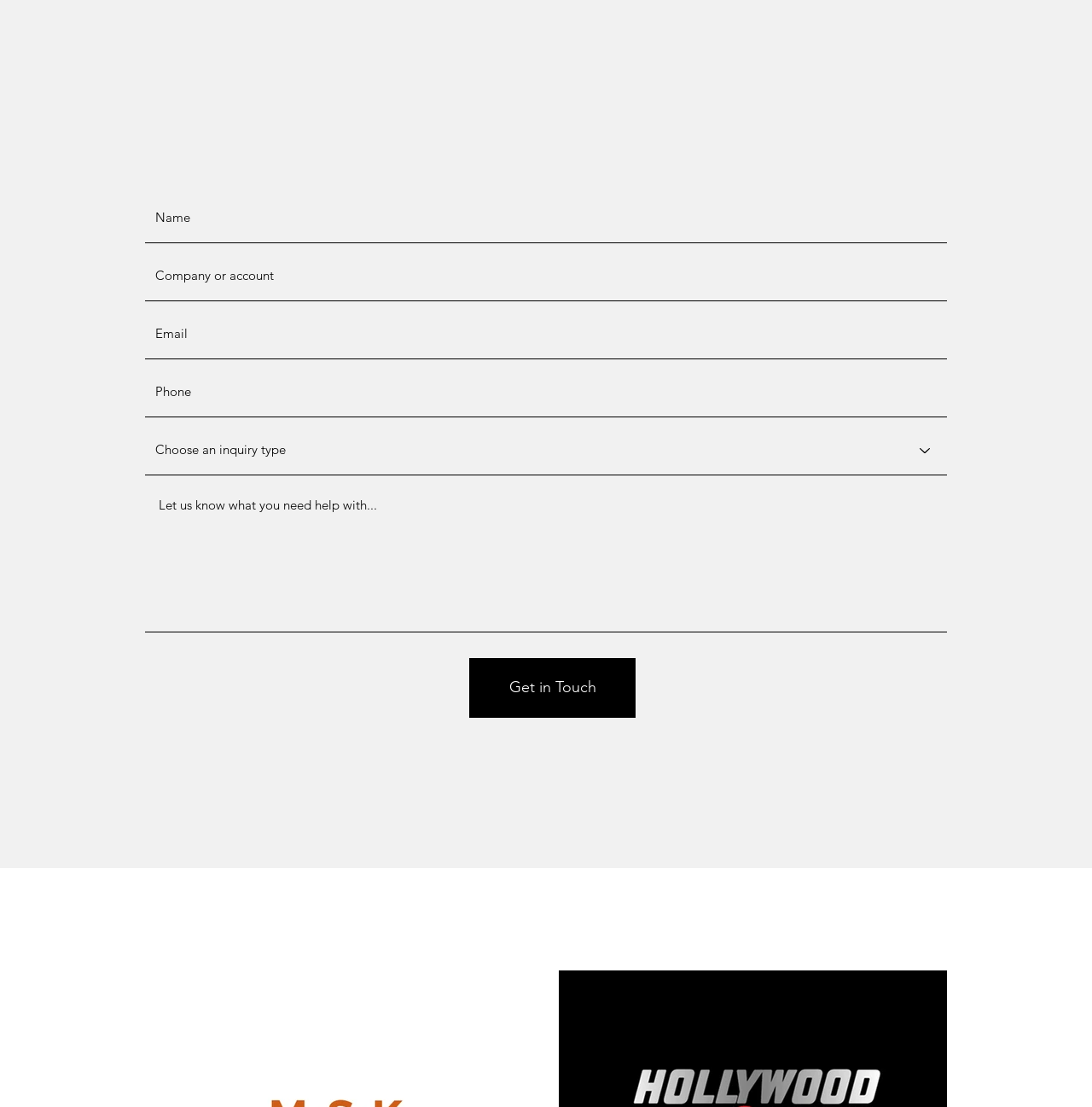Respond with a single word or phrase:
What information is required to submit the form?

Company, Email